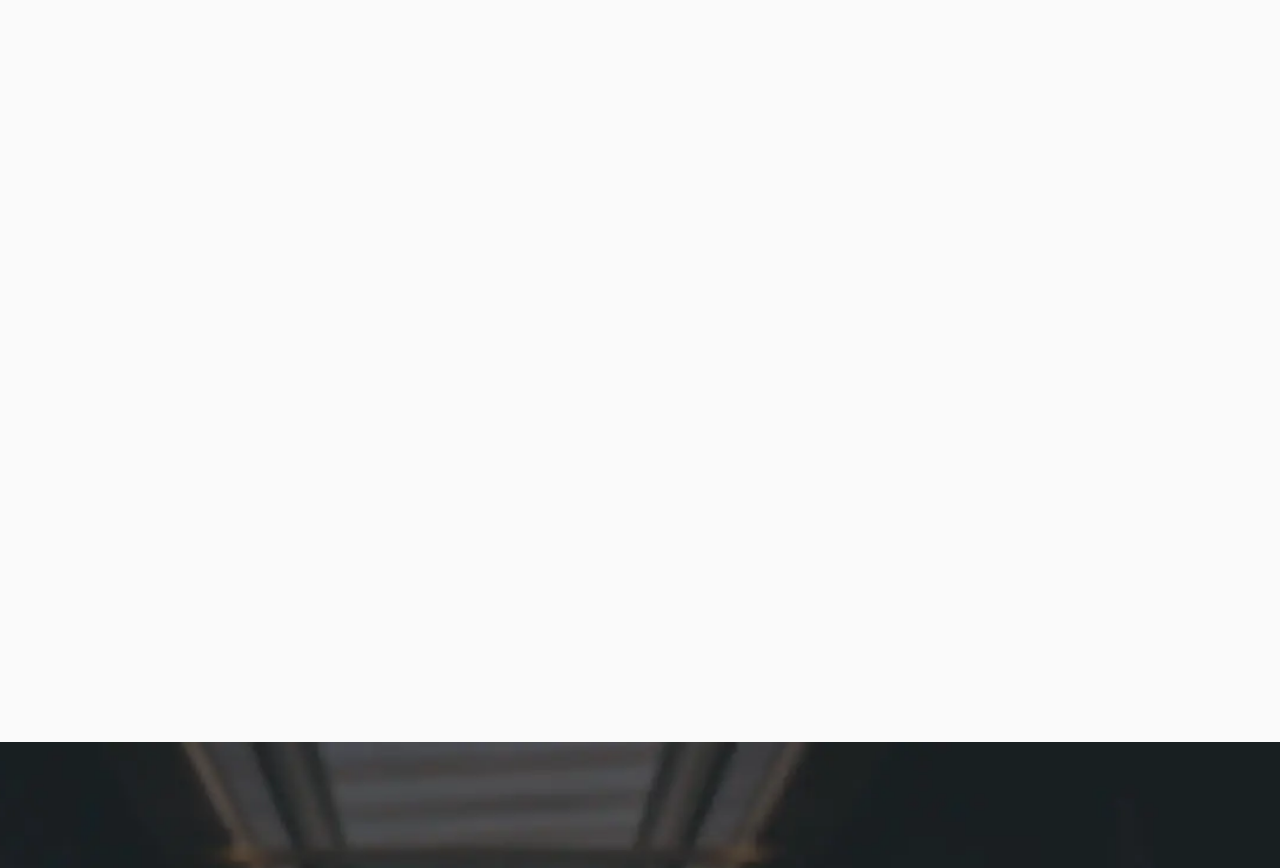Please find the bounding box coordinates of the element that you should click to achieve the following instruction: "Read more about CoolDiamond DLC's exhibit at the 2022 Eurosatory show in Paris". The coordinates should be presented as four float numbers between 0 and 1: [left, top, right, bottom].

[0.541, 0.545, 0.657, 0.61]